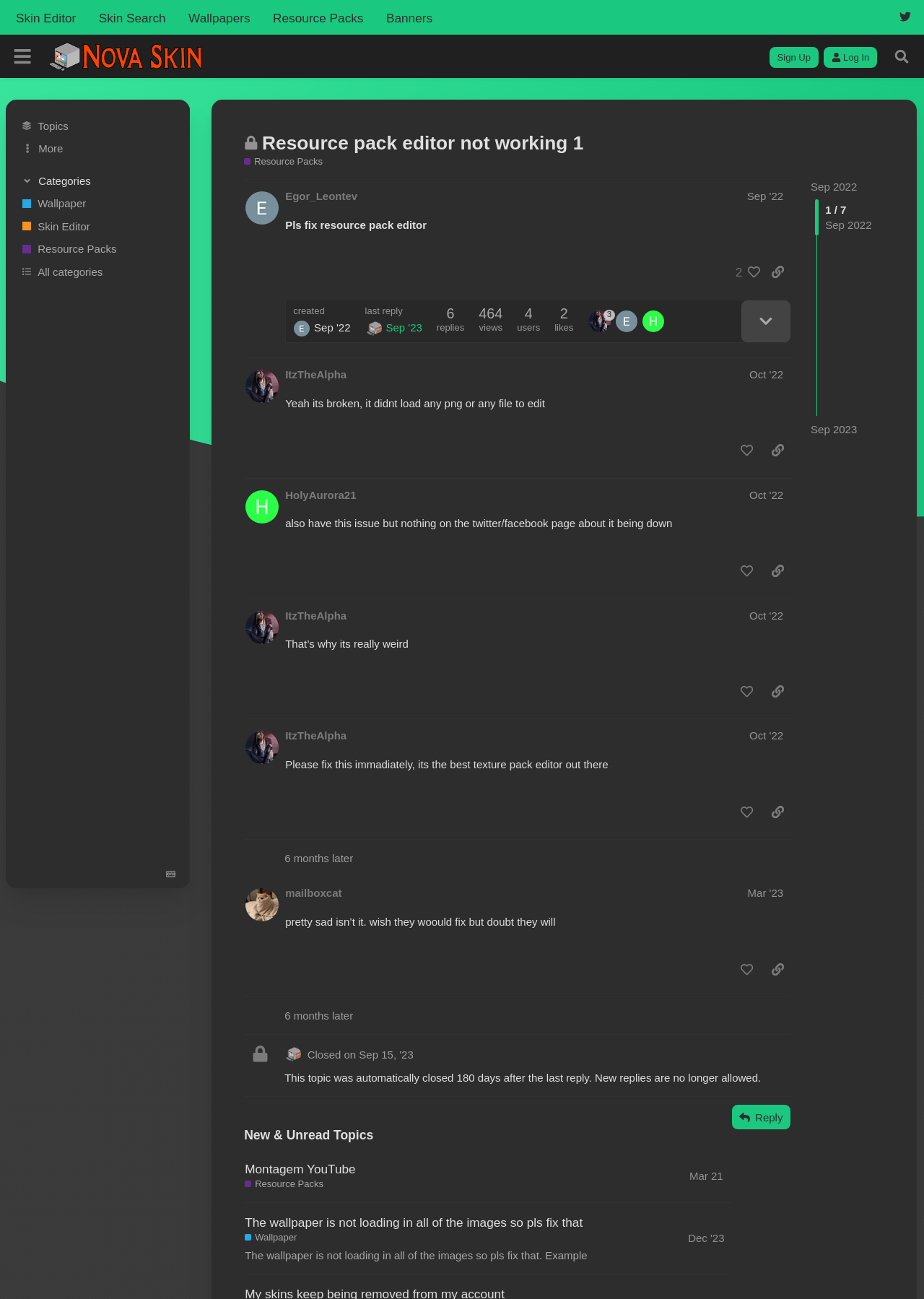What is the status of the topic 'Resource pack editor not working 1'?
Carefully examine the image and provide a detailed answer to the question.

I saw the text 'This topic is closed; it no longer accepts new replies' near the topic title, which indicates that the topic is closed.